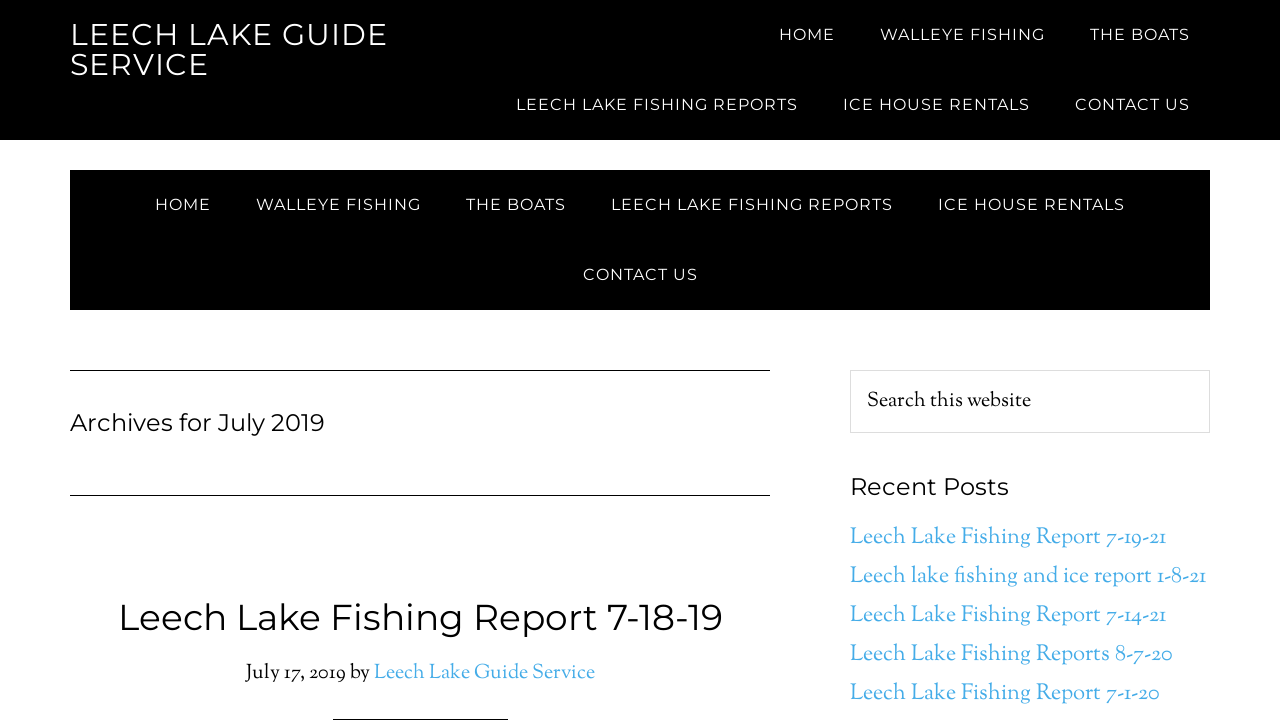Provide the bounding box coordinates for the area that should be clicked to complete the instruction: "go to home page".

[0.593, 0.0, 0.668, 0.097]